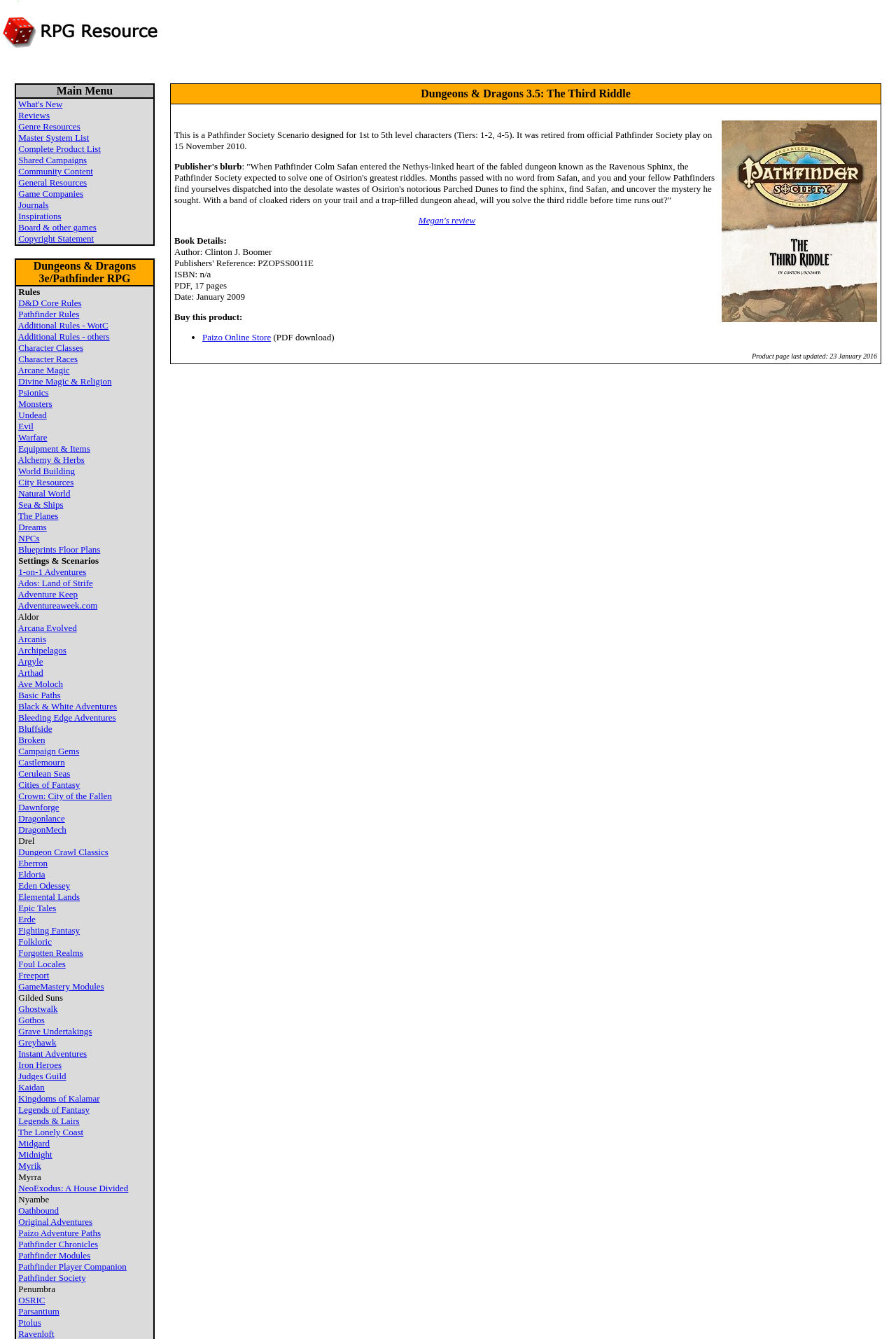Locate the bounding box coordinates of the segment that needs to be clicked to meet this instruction: "Learn about Arcane Magic".

[0.02, 0.272, 0.078, 0.28]